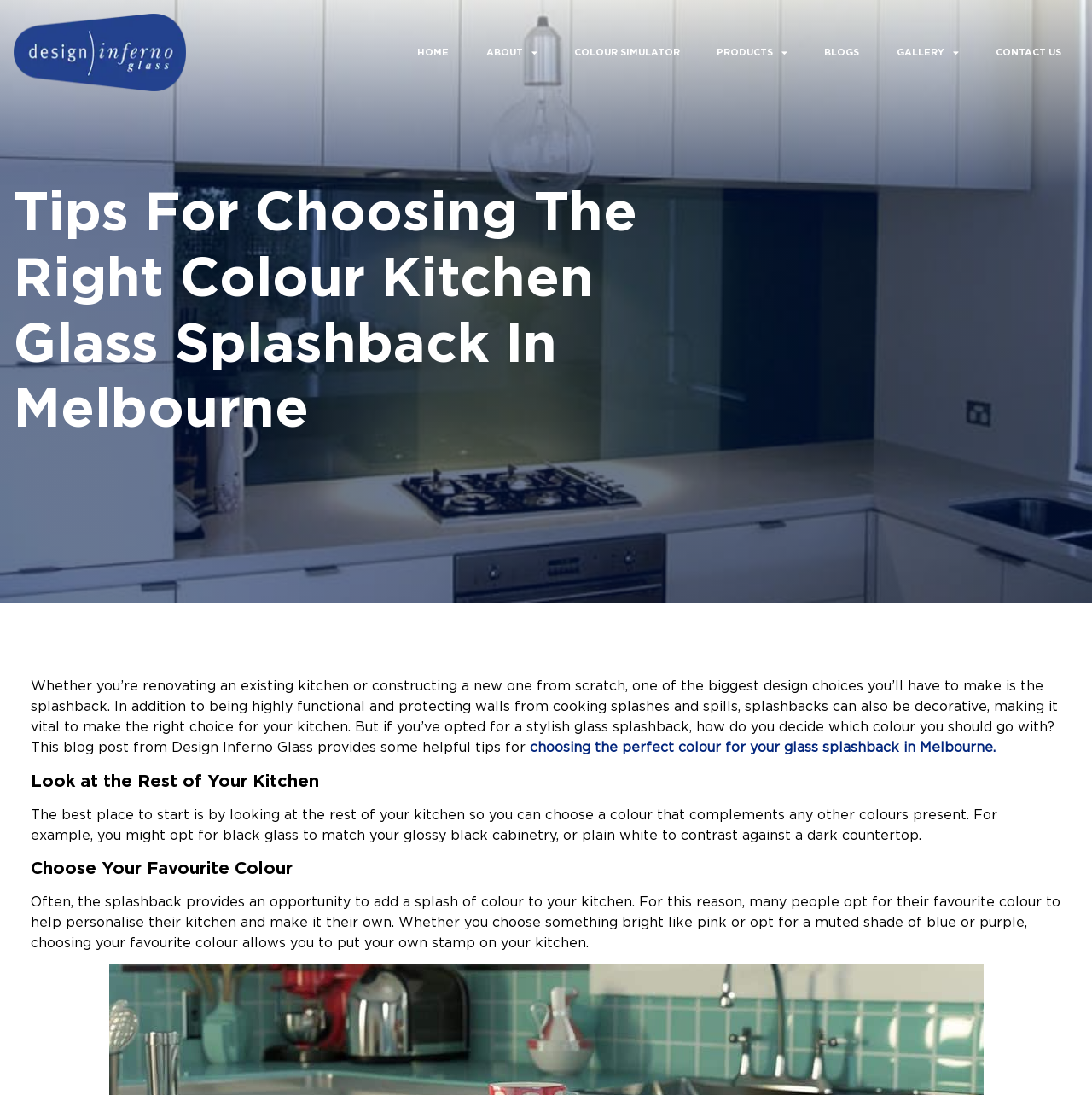Refer to the screenshot and give an in-depth answer to this question: Can you choose a splashback colour based on personal preference?

According to the webpage, choosing a splashback colour based on personal preference is an option, as it provides an opportunity to add a splash of colour to your kitchen and make it your own, as stated in the section 'Choose Your Favourite Colour'.